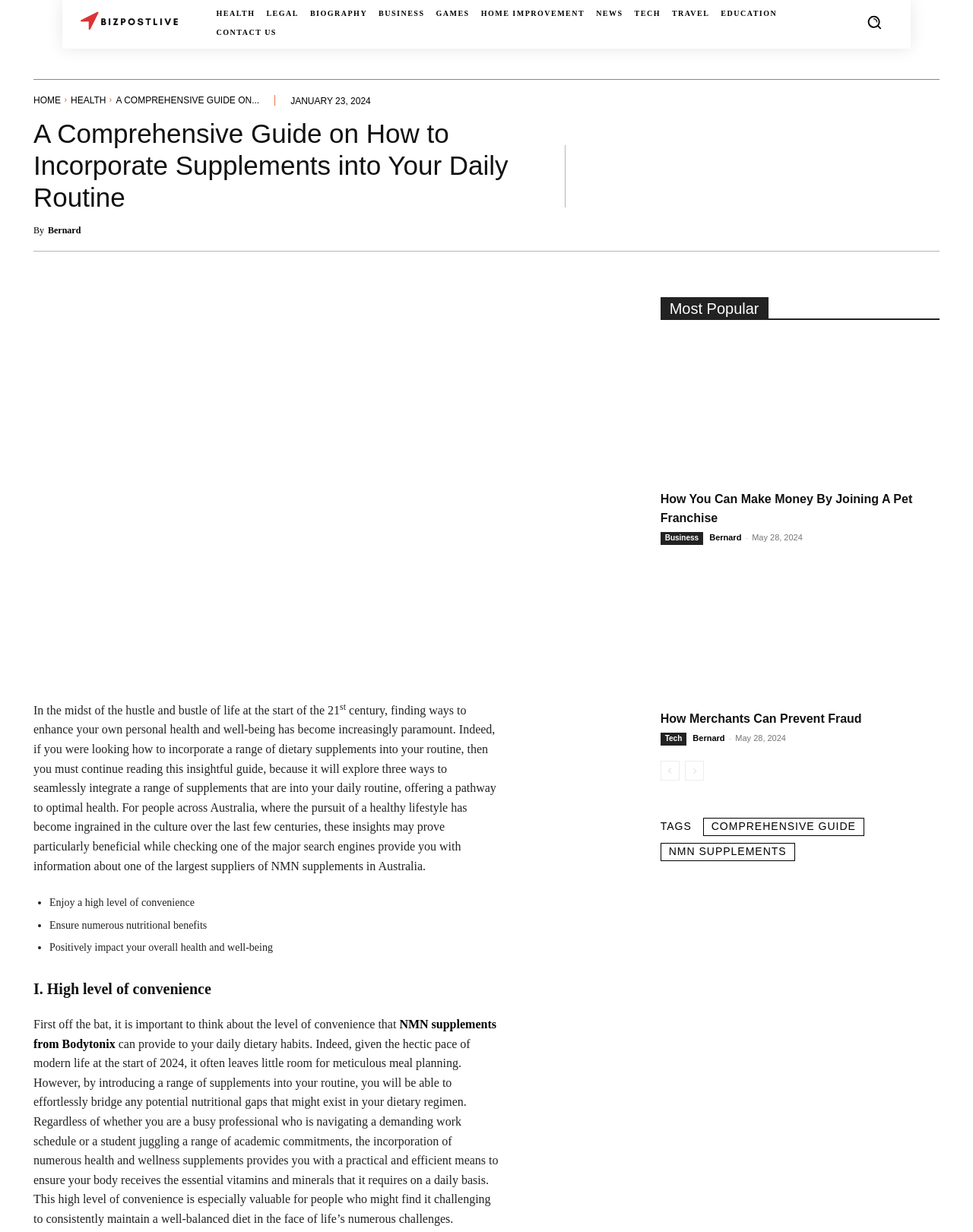Who is the author of this article?
Look at the screenshot and respond with one word or a short phrase.

Bernard